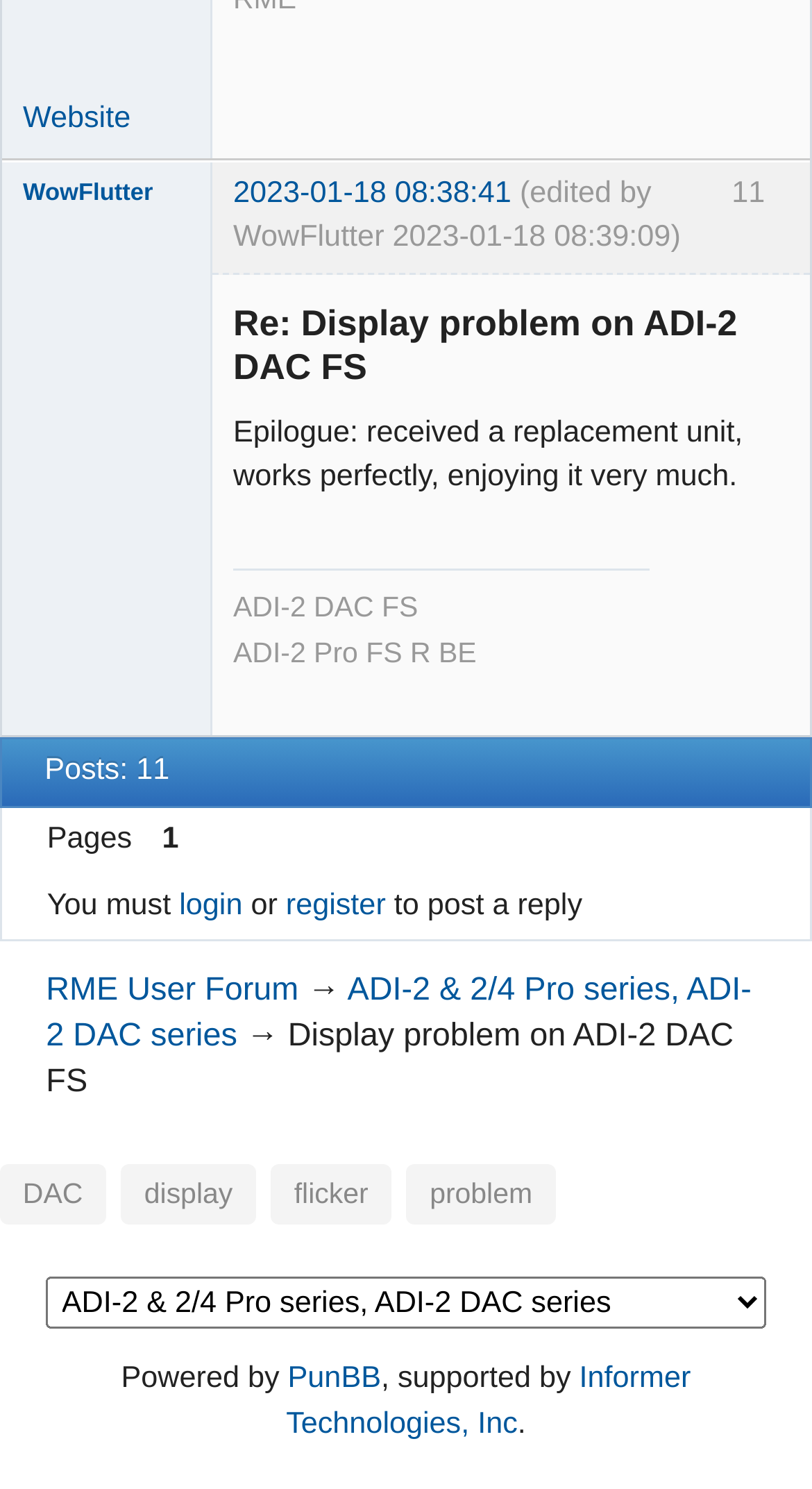Find the bounding box coordinates of the area that needs to be clicked in order to achieve the following instruction: "Click on the 'DAC' link". The coordinates should be specified as four float numbers between 0 and 1, i.e., [left, top, right, bottom].

[0.0, 0.782, 0.13, 0.822]